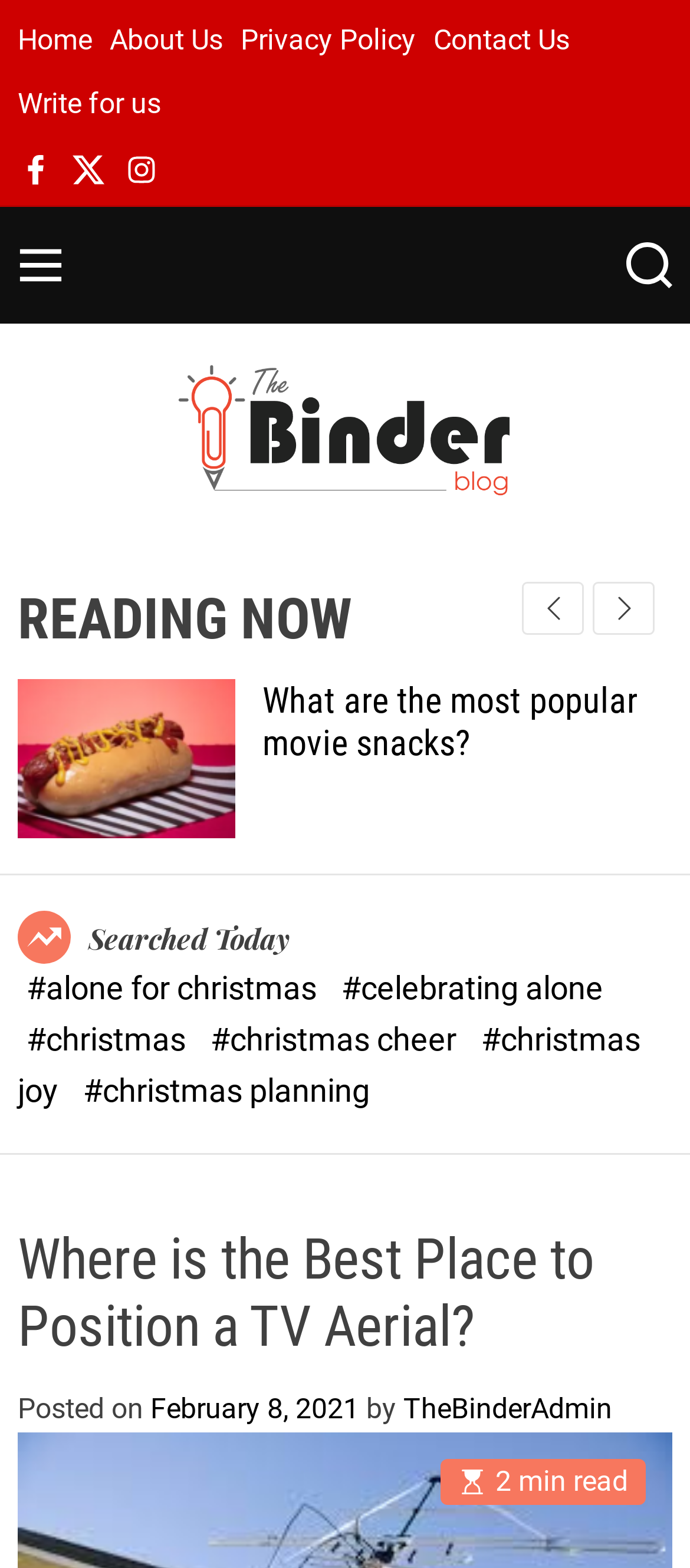Use a single word or phrase to answer the question:
How many search results are shown?

4